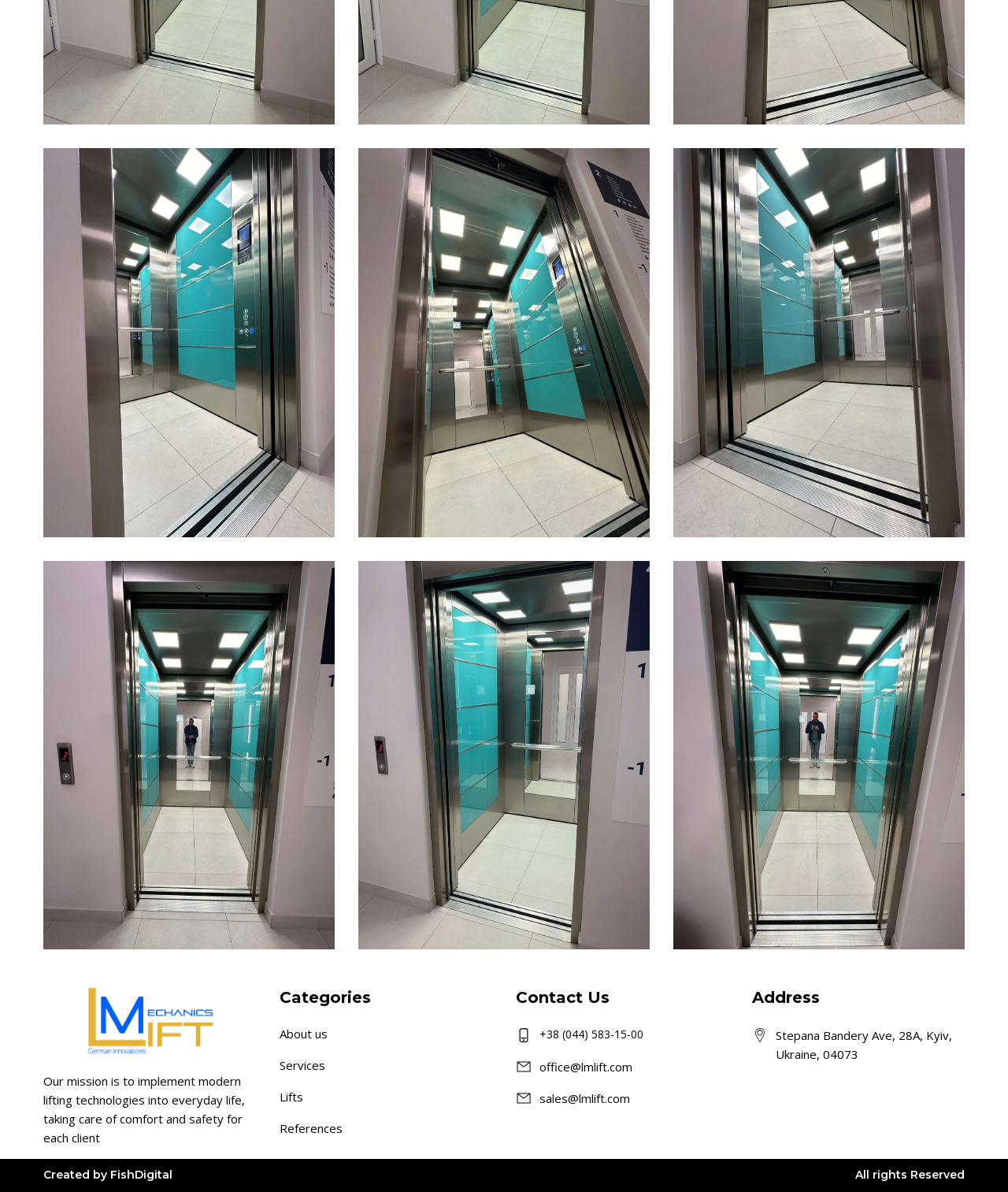What is the company's email address?
Use the information from the image to give a detailed answer to the question.

The company's email address is mentioned in the link element with the text 'office@lmlift.com'.